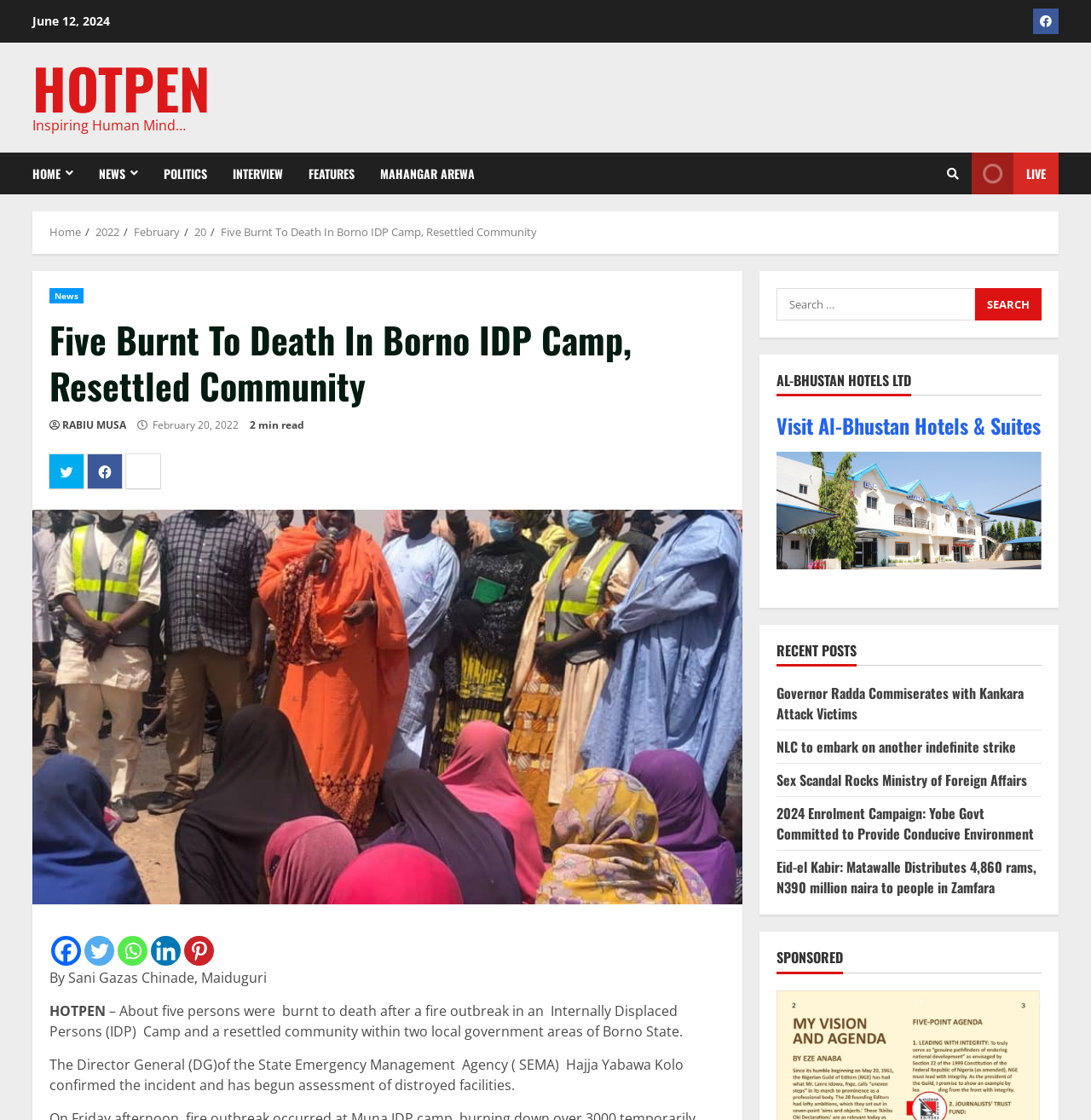Given the description of the UI element: "Facebook", predict the bounding box coordinates in the form of [left, top, right, bottom], with each value being a float between 0 and 1.

[0.08, 0.405, 0.112, 0.436]